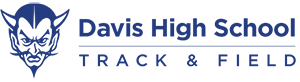What is the mascot of the school?
By examining the image, provide a one-word or phrase answer.

Devil